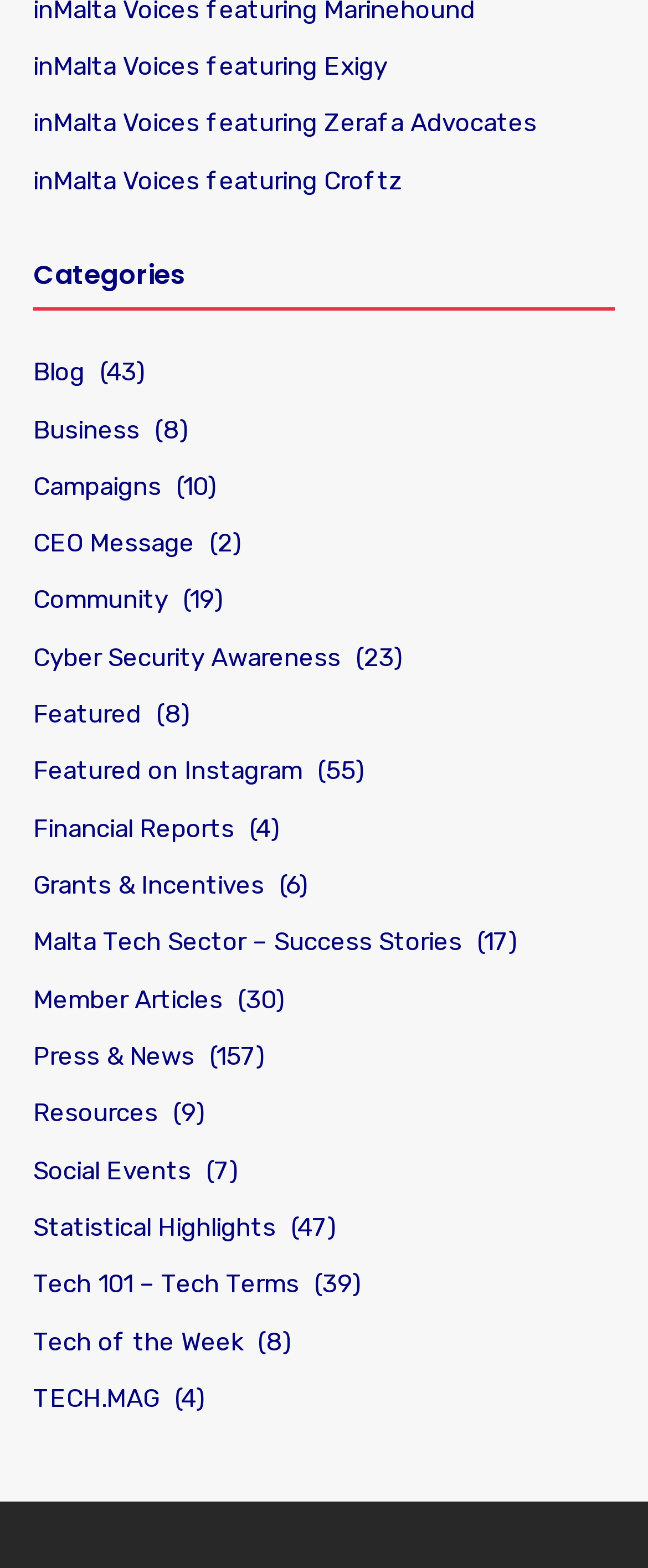Examine the image and give a thorough answer to the following question:
What is the name of the first featured company?

I looked at the first link under the 'inMalta Voices featuring' section, which is 'inMalta Voices featuring Exigy'. The name of the first featured company is Exigy.